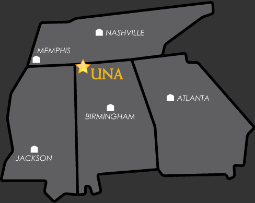What cities are nearby UNA?
Using the image, respond with a single word or phrase.

Nashville, Memphis, Birmingham, Atlanta, Jackson